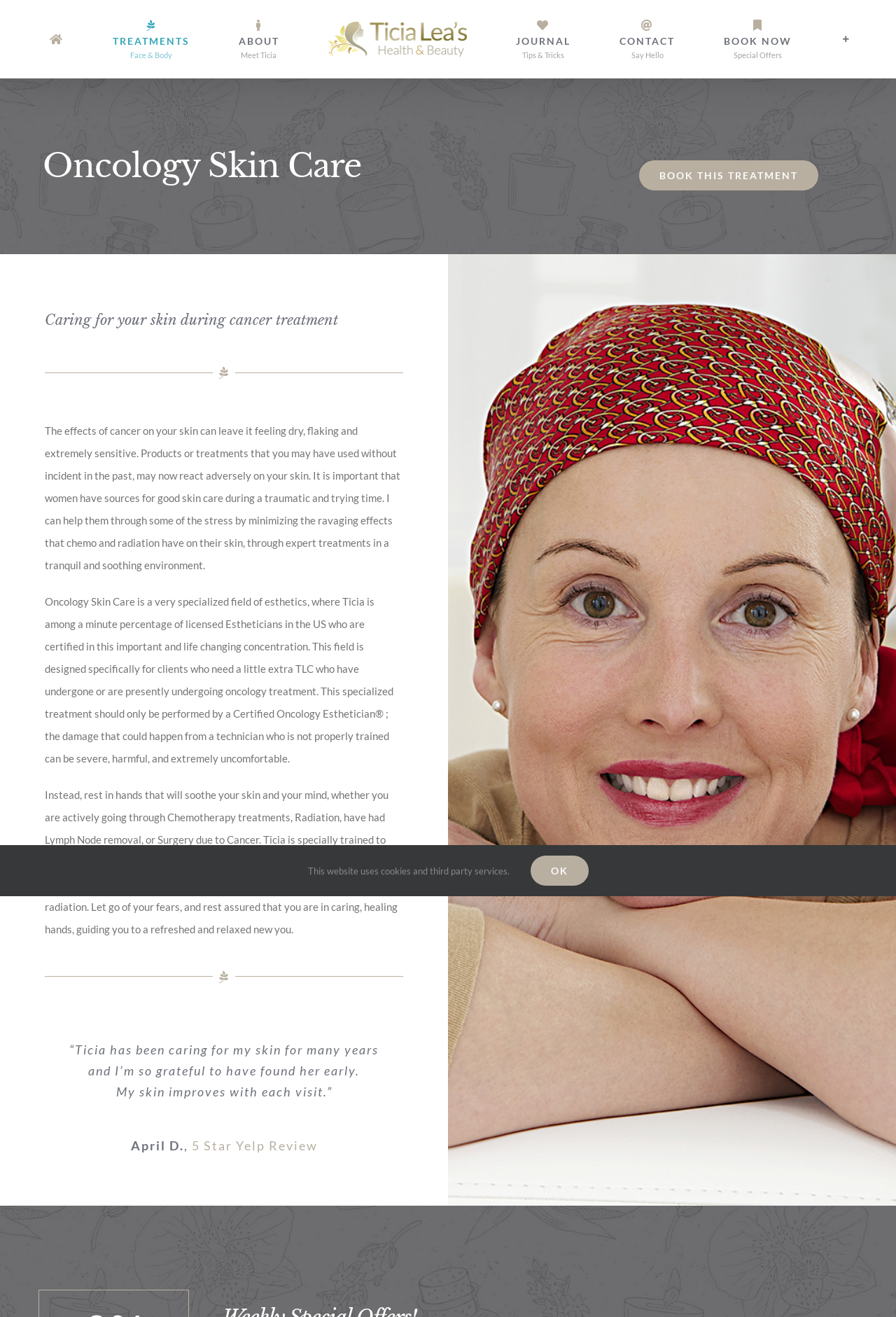Can you pinpoint the bounding box coordinates for the clickable element required for this instruction: "Go to the top of the page"? The coordinates should be four float numbers between 0 and 1, i.e., [left, top, right, bottom].

[0.904, 0.662, 0.941, 0.68]